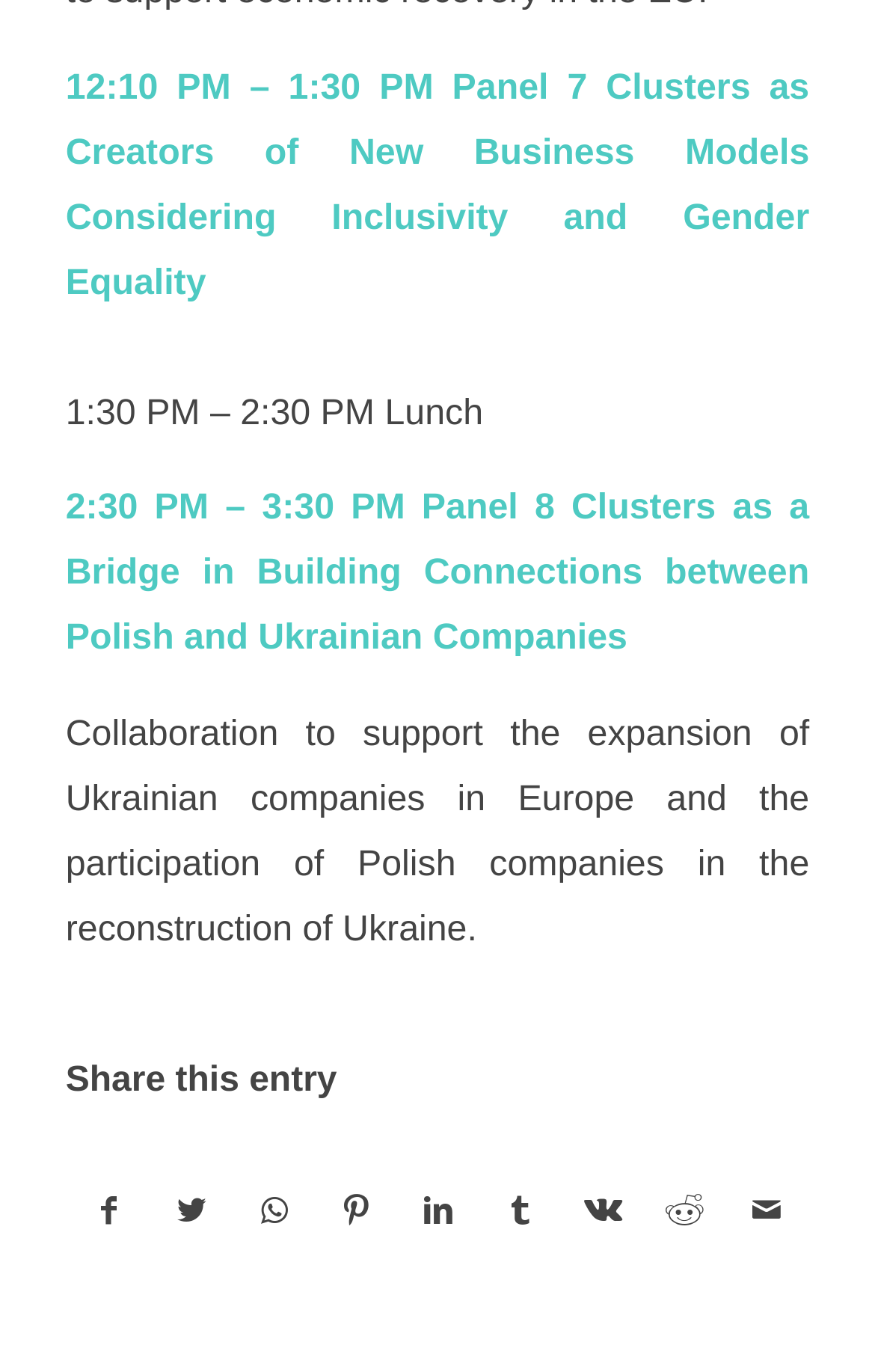Provide the bounding box coordinates of the HTML element described by the text: "Privacy Policy". The coordinates should be in the format [left, top, right, bottom] with values between 0 and 1.

None